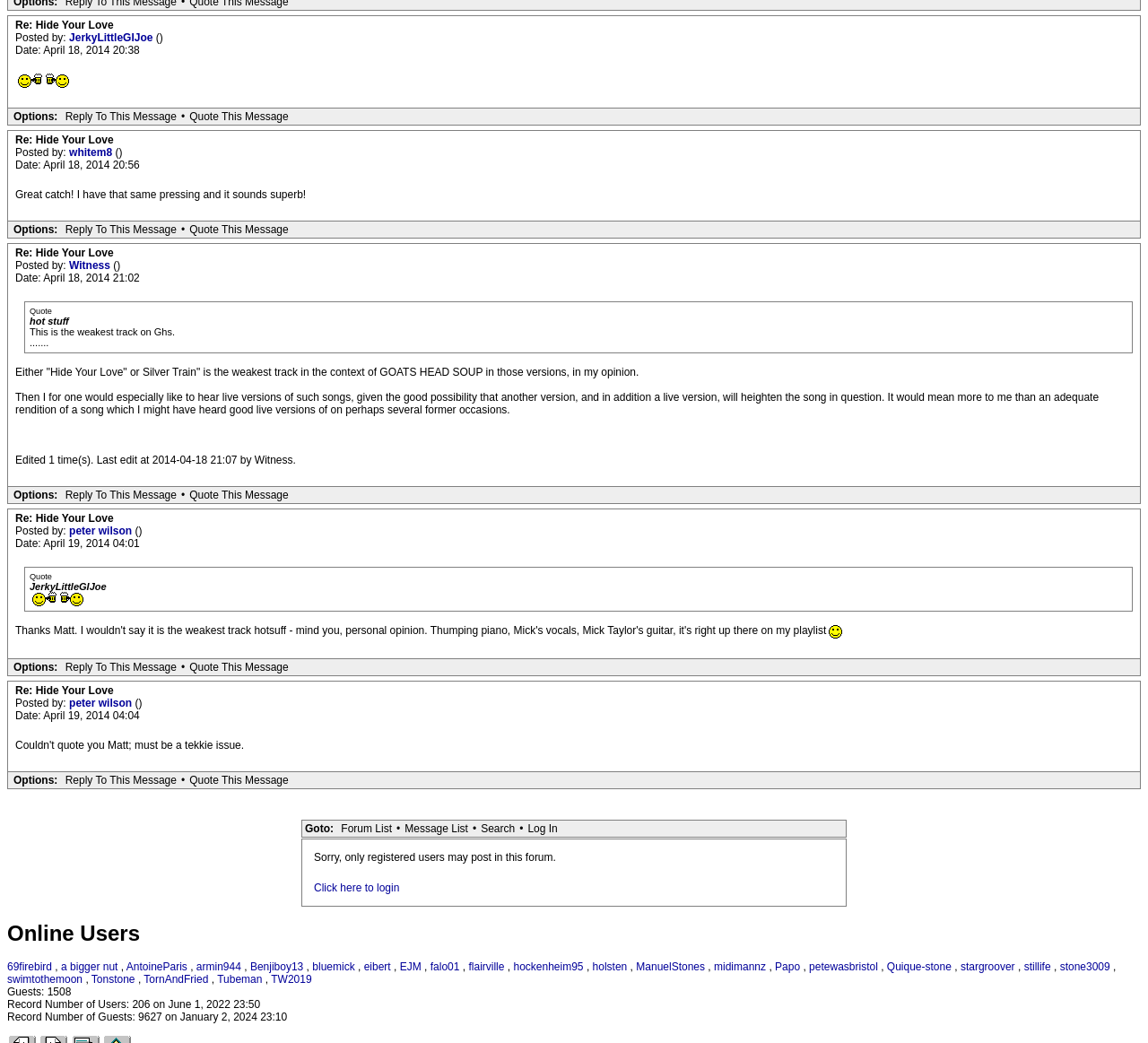Please specify the bounding box coordinates of the clickable region to carry out the following instruction: "Search in the forum". The coordinates should be four float numbers between 0 and 1, in the format [left, top, right, bottom].

[0.415, 0.787, 0.452, 0.801]